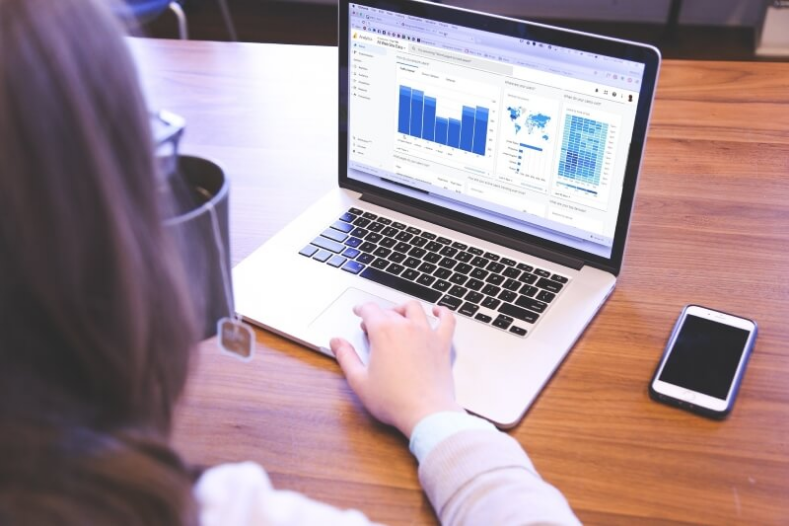What is resting nearby the laptop?
Based on the visual, give a brief answer using one word or a short phrase.

A smartphone